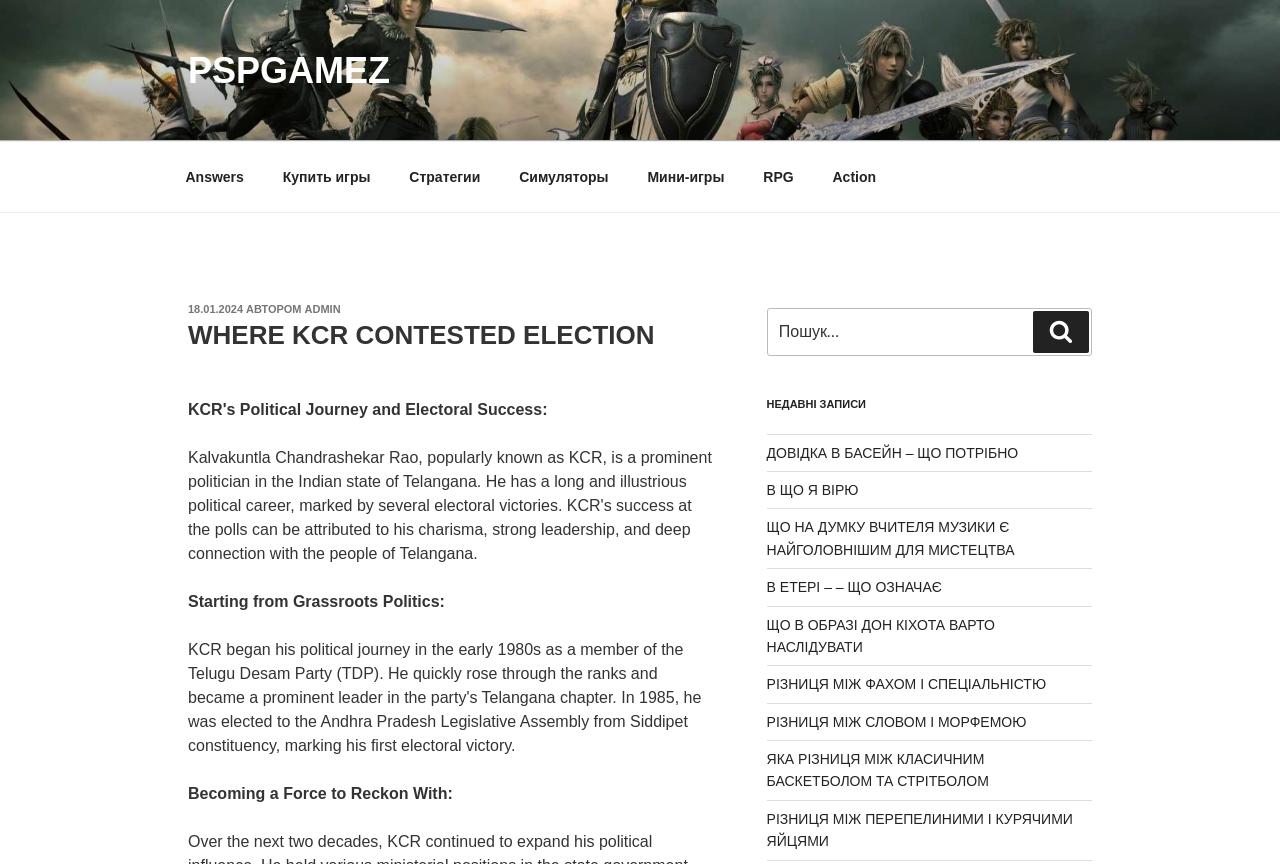What is the date of the published article?
Provide a detailed answer to the question, using the image to inform your response.

I found a link with the text '18.01.2024' which is likely to be the date of publication of the article. This link is located near the header 'WHERE KCR CONTESTED ELECTION' and is accompanied by other metadata such as the author's name.